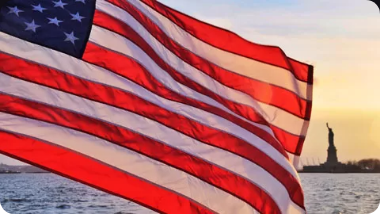What is the color of the sky in the image?
From the screenshot, supply a one-word or short-phrase answer.

Warm sunset-lit